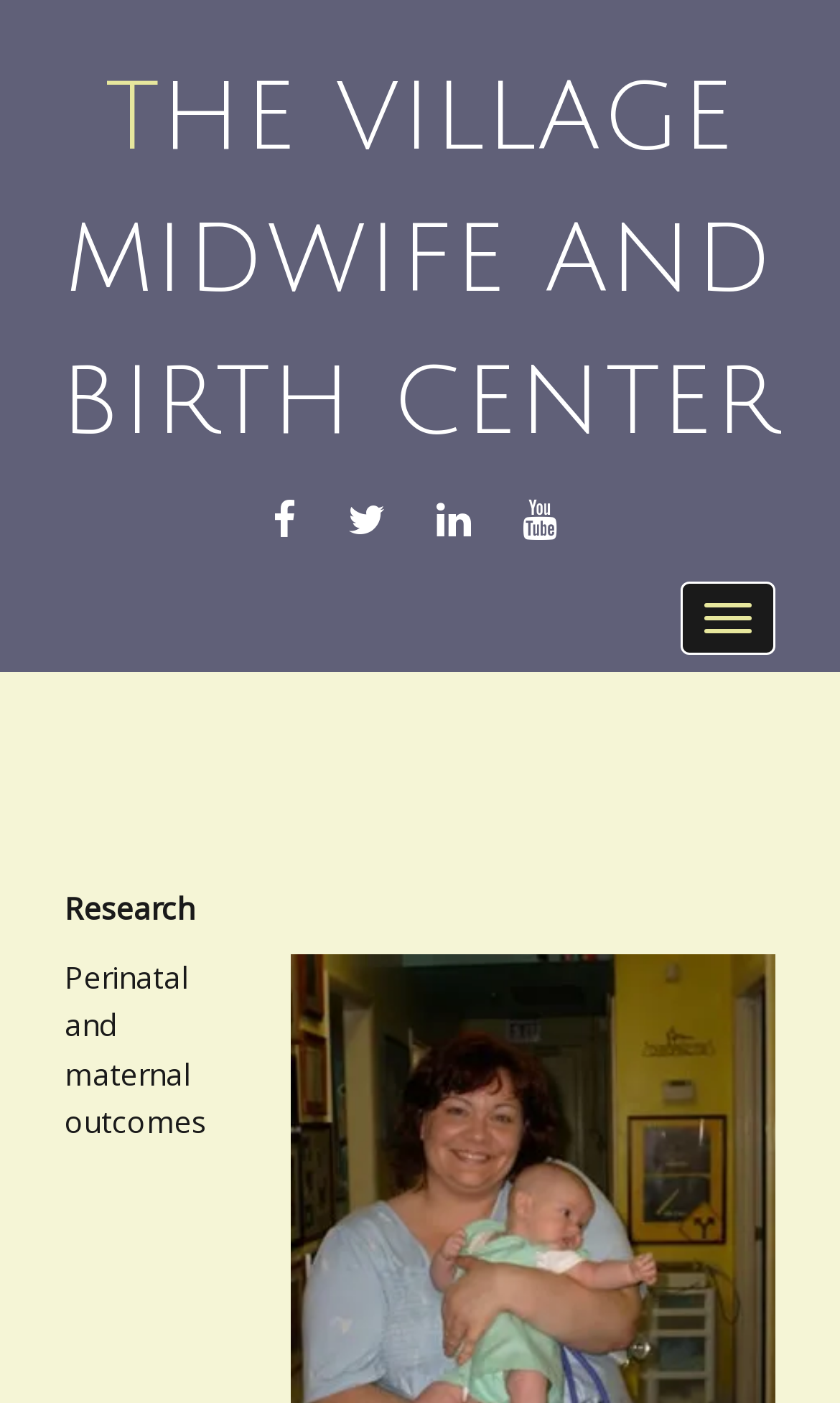Look at the image and answer the question in detail:
How many social media links are there?

There are four social media links, namely Facebook, Twitter, LinkedIn, and YouTube, which can be found in the top-right corner of the webpage.